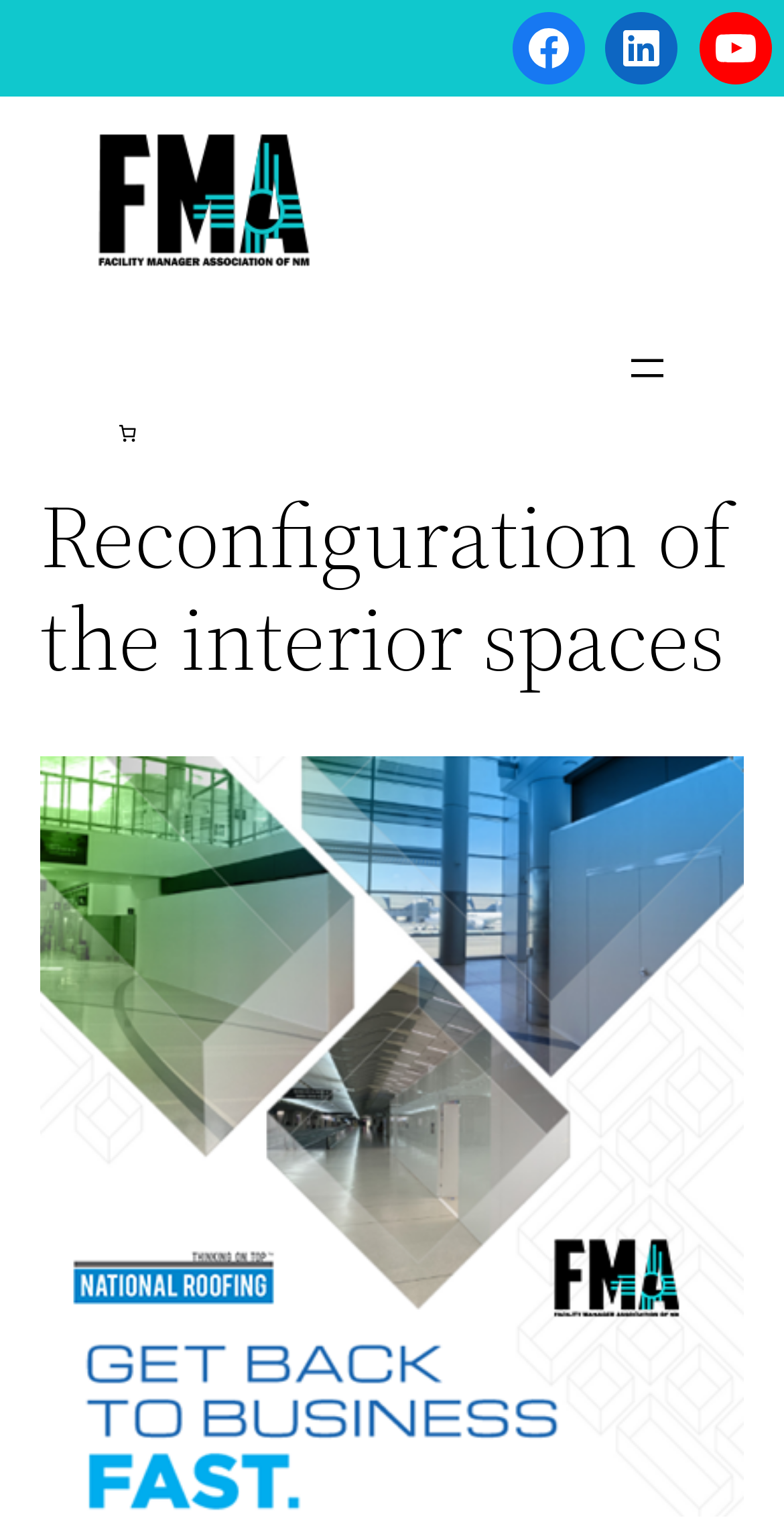Provide a brief response to the question below using a single word or phrase: 
Is there a menu button?

Yes